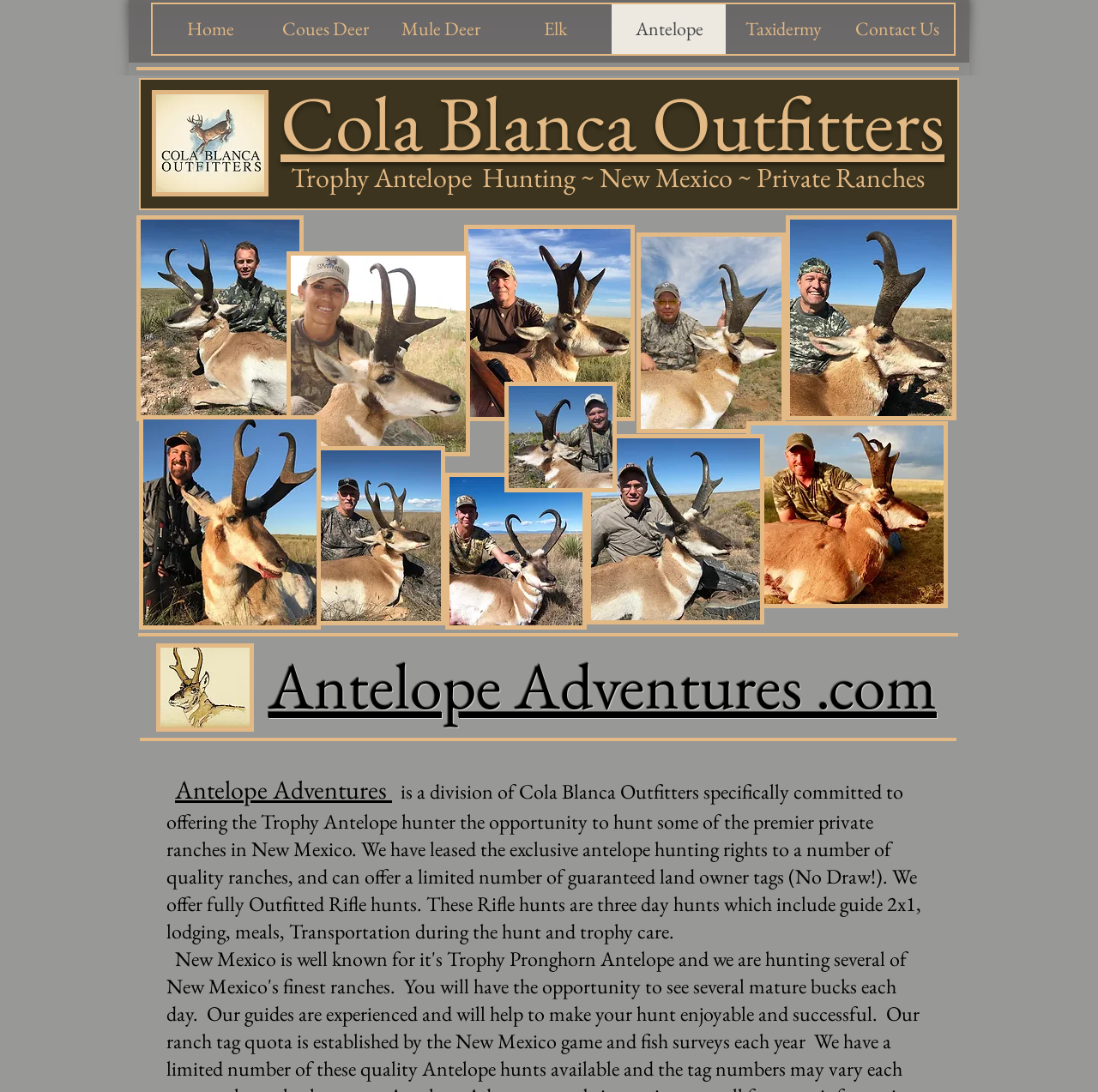What type of tags are offered?
Based on the image, answer the question with as much detail as possible.

The text 'We have leased the exclusive antelope hunting rights to a number of quality ranches, and can offer a limited number of guaranteed land owner tags (No Draw!)' indicates that the website offers guaranteed land owner tags.